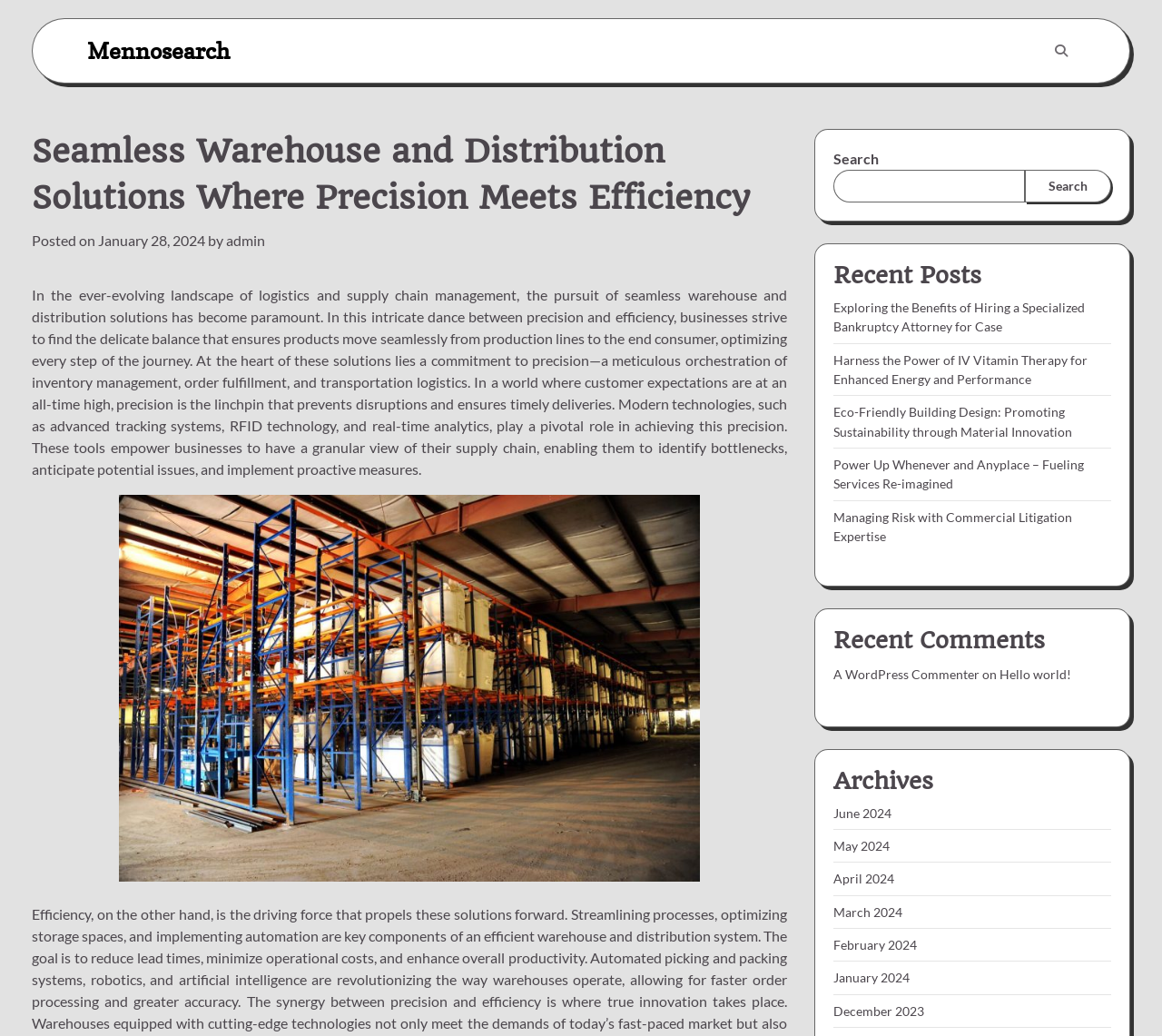Highlight the bounding box coordinates of the region I should click on to meet the following instruction: "View the archives for January 2024".

[0.717, 0.936, 0.783, 0.951]